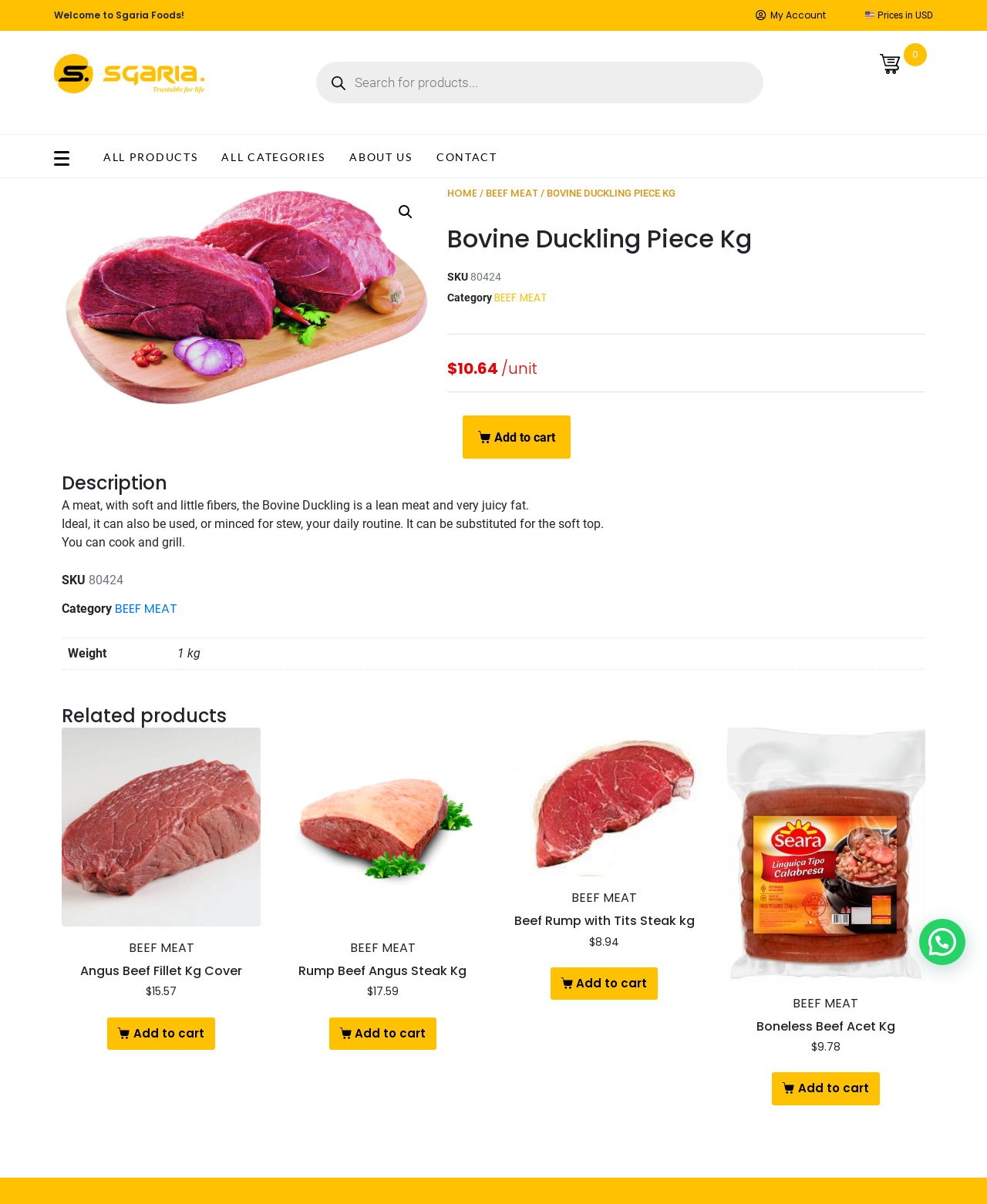Specify the bounding box coordinates of the area to click in order to follow the given instruction: "View related products."

[0.062, 0.586, 0.938, 0.604]